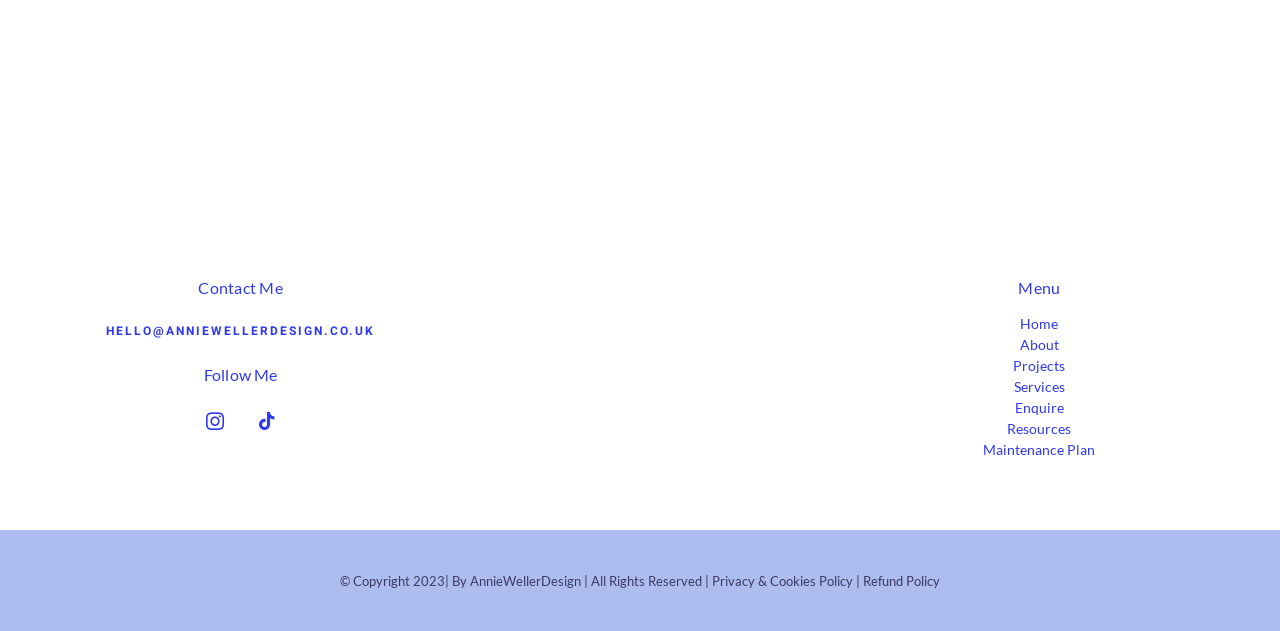What is the copyright year?
Please provide a full and detailed response to the question.

I found the copyright year by looking at the static text element with the text '© Copyright 2023' which is located at the bottom of the page.